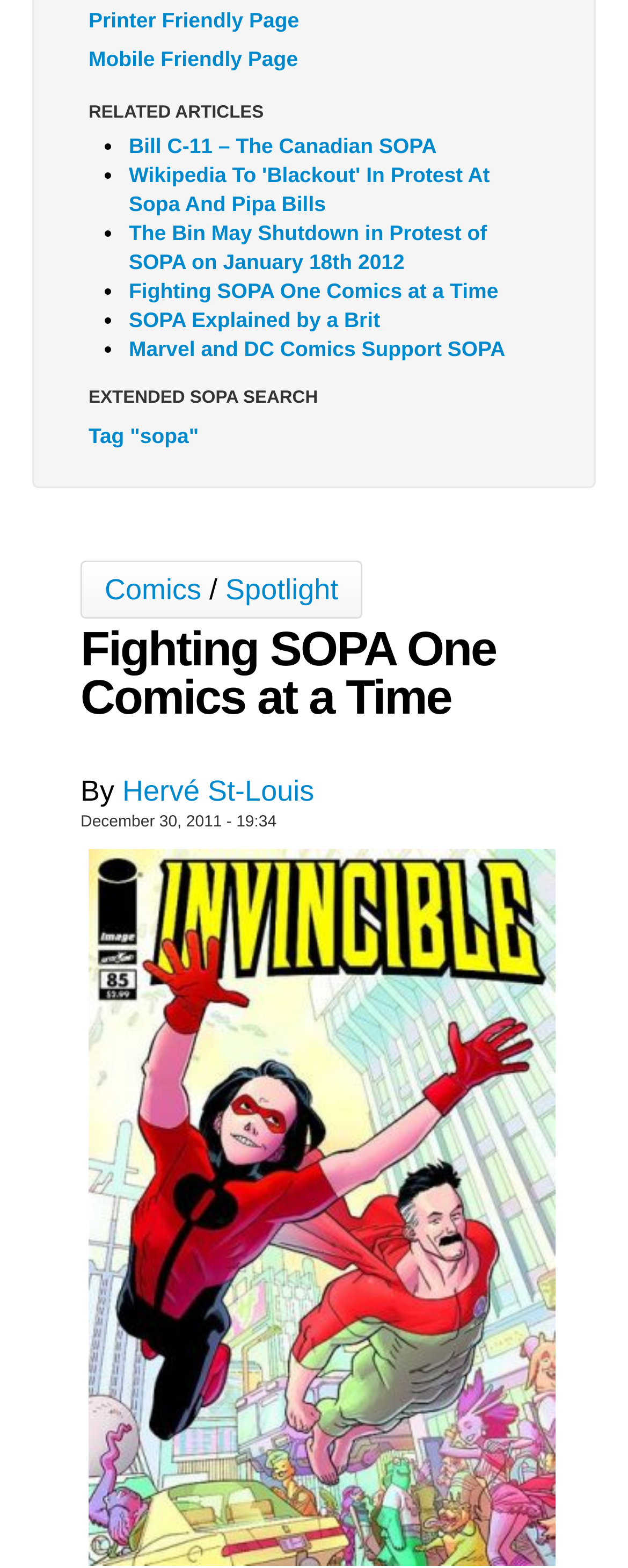Please locate the UI element described by "SOPA Explained by a Brit" and provide its bounding box coordinates.

[0.205, 0.196, 0.605, 0.211]